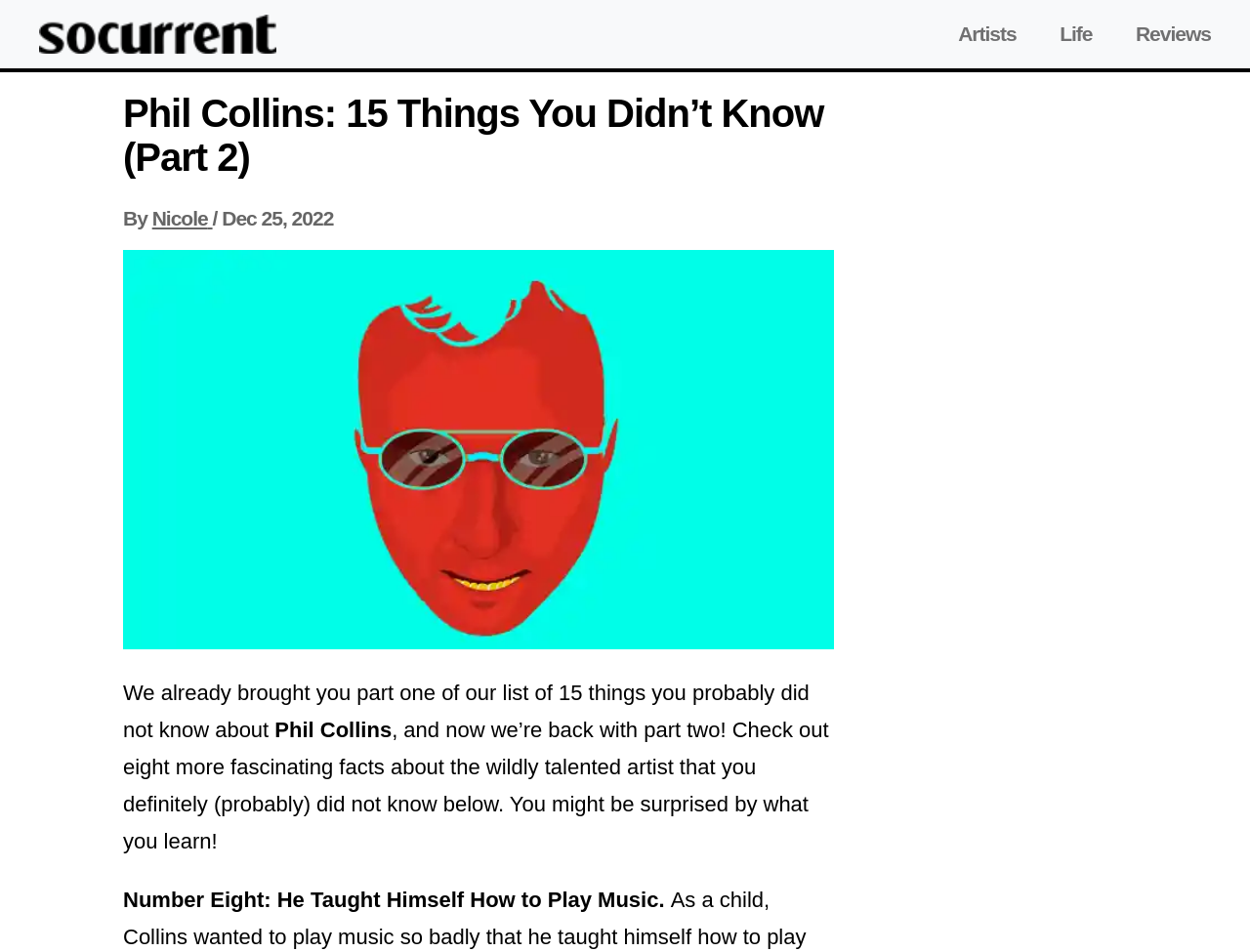Please identify the primary heading on the webpage and return its text.

Phil Collins: 15 Things You Didn’t Know (Part 2)